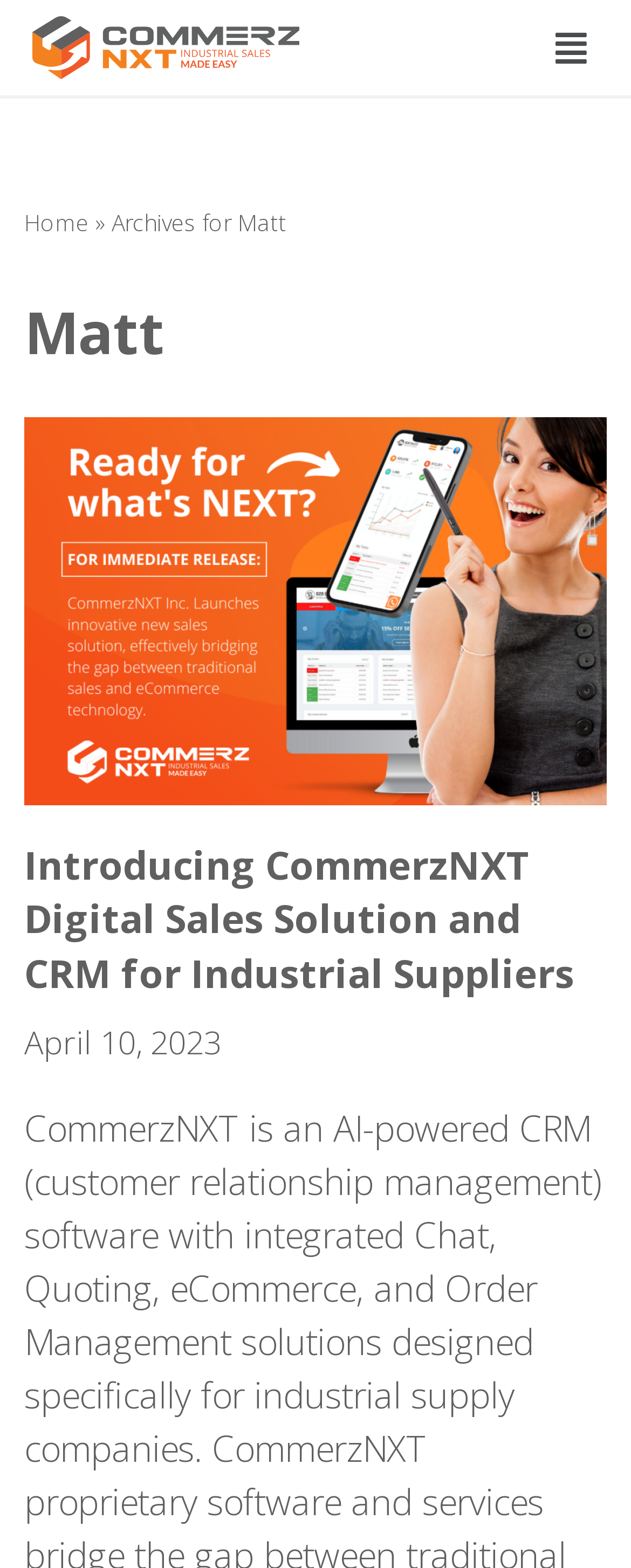What is the first navigation item?
Based on the image, answer the question with as much detail as possible.

The first navigation item is obtained from the link element with the text 'Home' which is a child element of the root element.